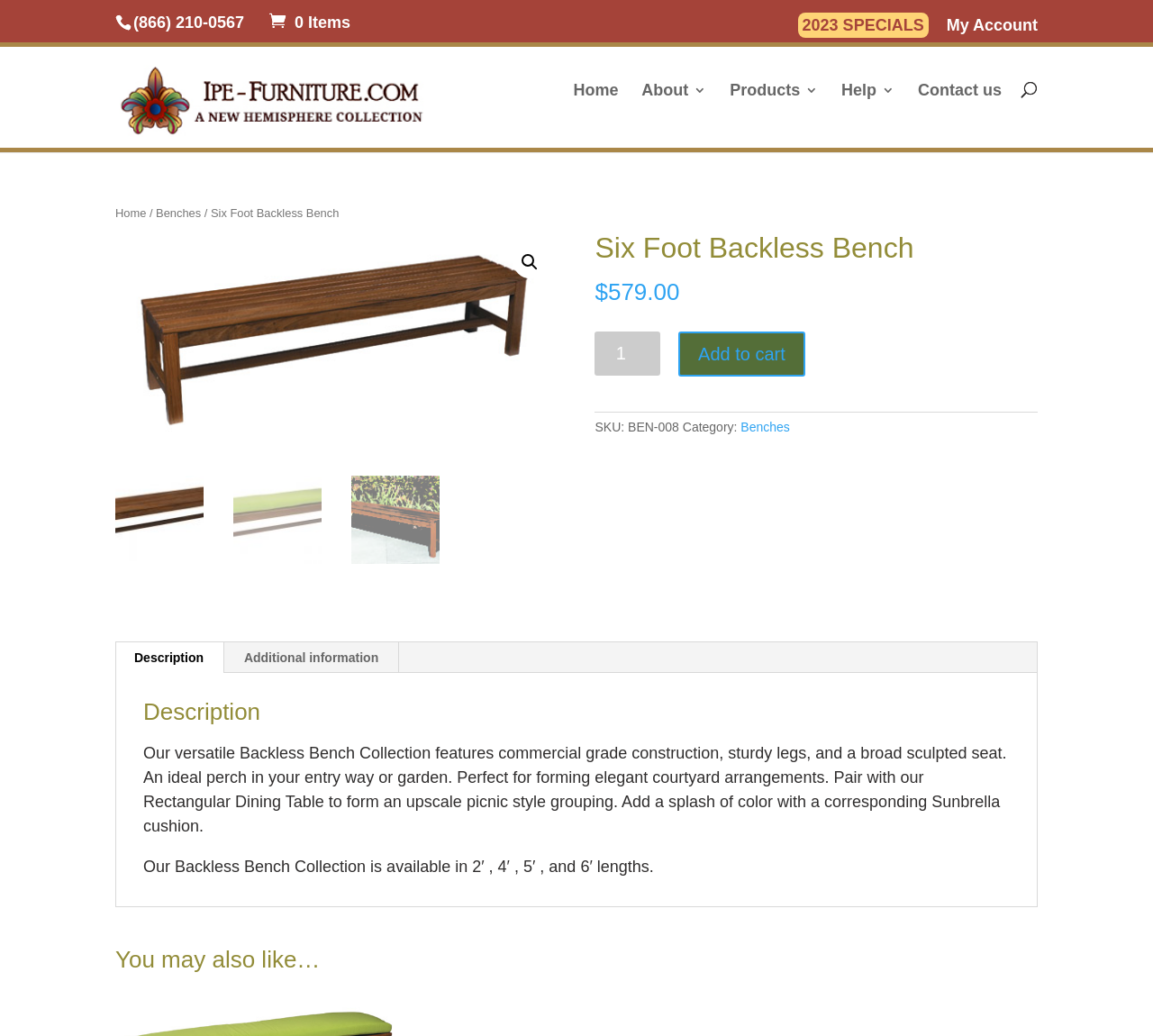What is the minimum quantity that can be added to the cart?
Respond to the question with a well-detailed and thorough answer.

I found the minimum quantity by looking at the product quantity spin button, which has a minimum value of 1.